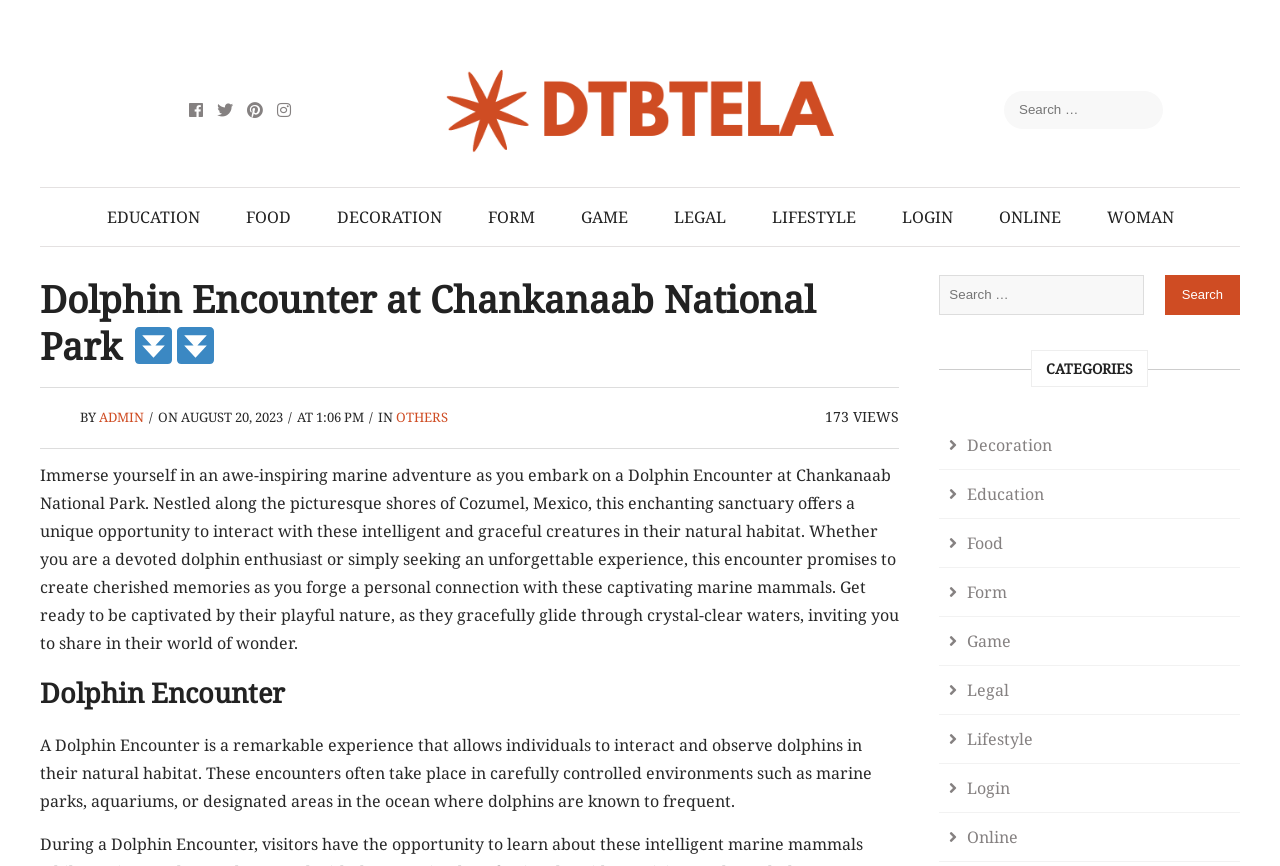Give a concise answer using only one word or phrase for this question:
What is the main subject of the webpage?

Dolphin Encounter